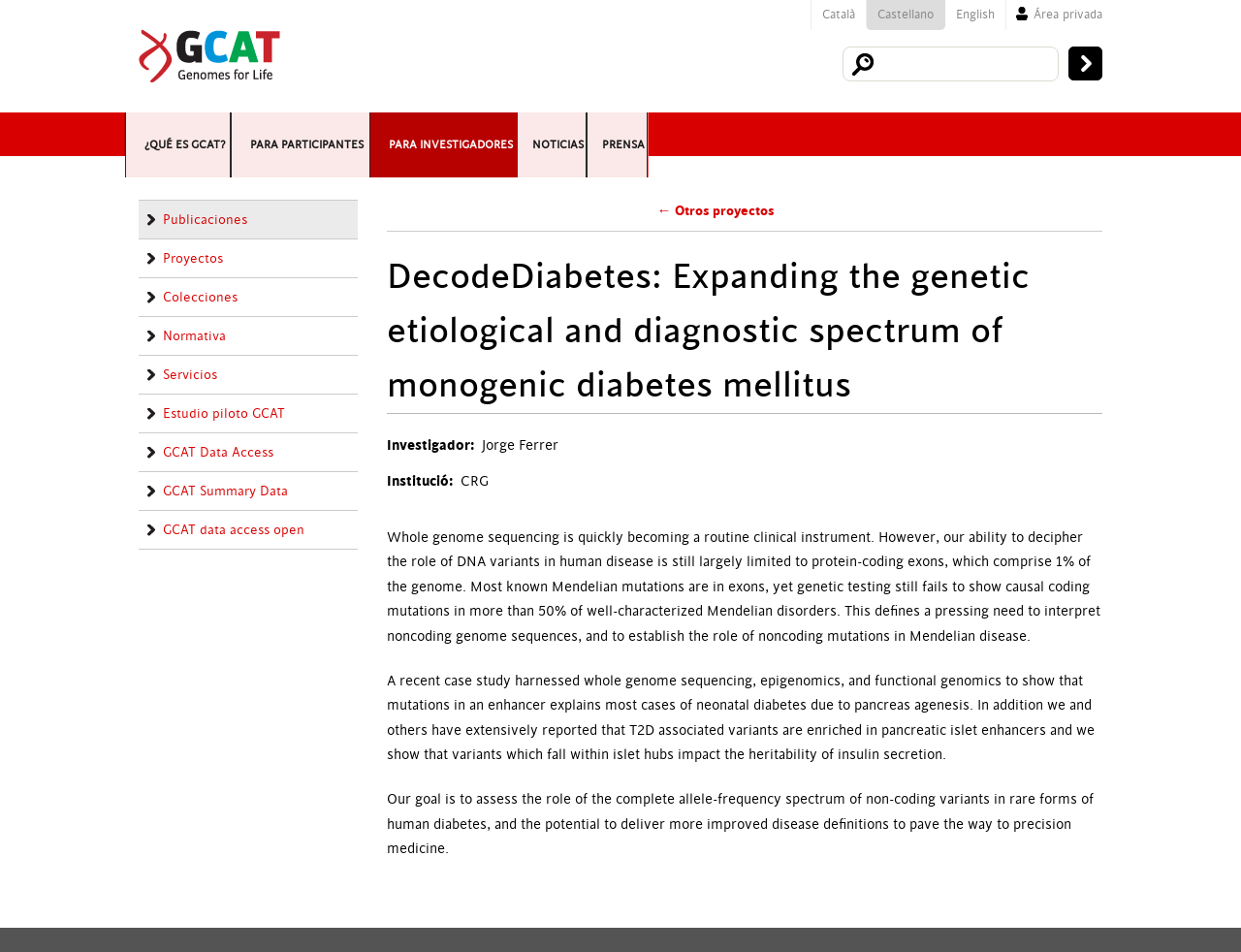Please identify the bounding box coordinates of the area that needs to be clicked to follow this instruction: "Go to Publicaciones page".

[0.112, 0.211, 0.288, 0.251]